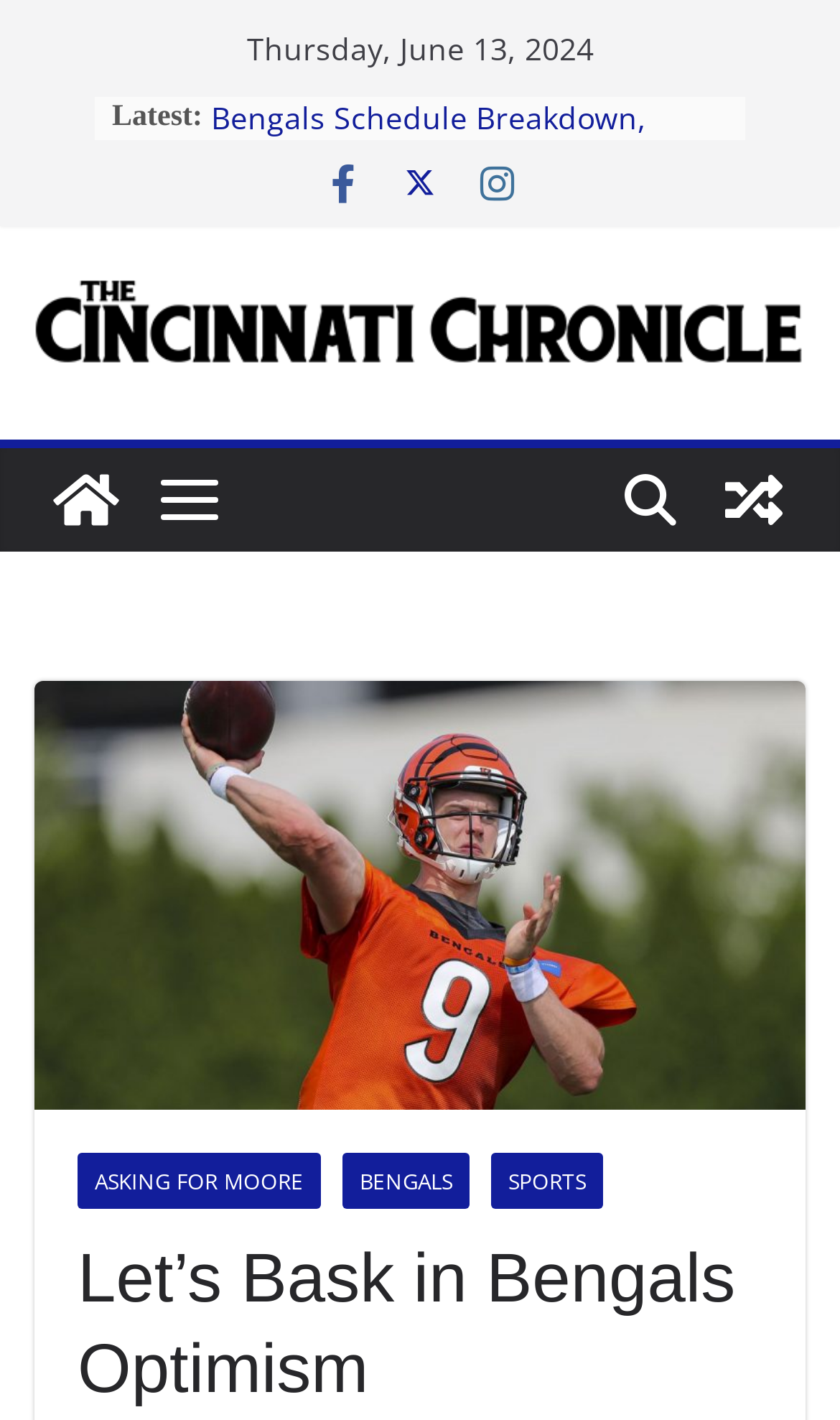What is the purpose of the link 'View a random post'?
Using the information from the image, give a concise answer in one word or a short phrase.

To view a random post